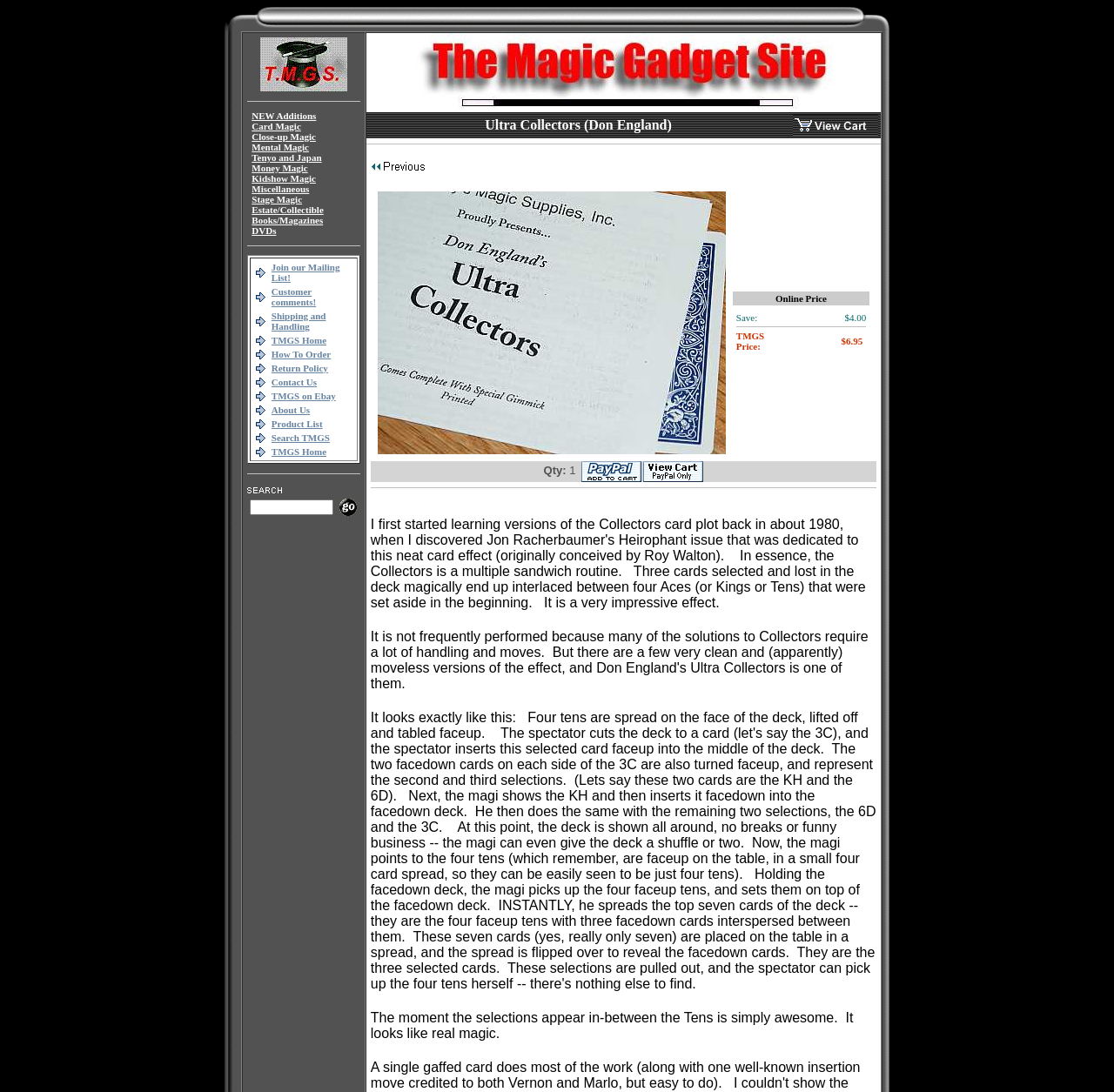Reply to the question with a brief word or phrase: How many categories are listed on the webpage?

11